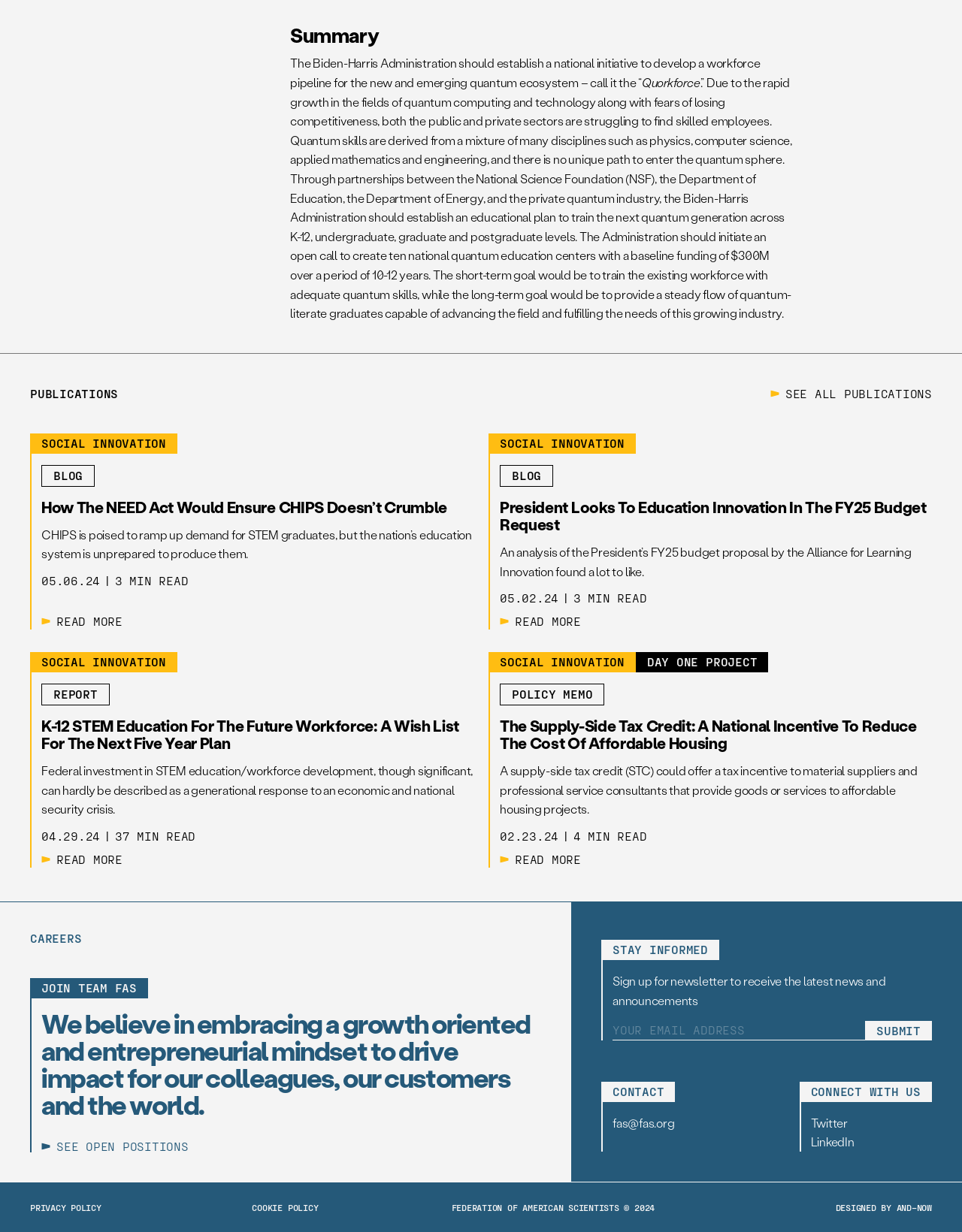Using the given element description, provide the bounding box coordinates (top-left x, top-left y, bottom-right x, bottom-right y) for the corresponding UI element in the screenshot: SEE OPEN POSITIONS

[0.043, 0.926, 0.562, 0.935]